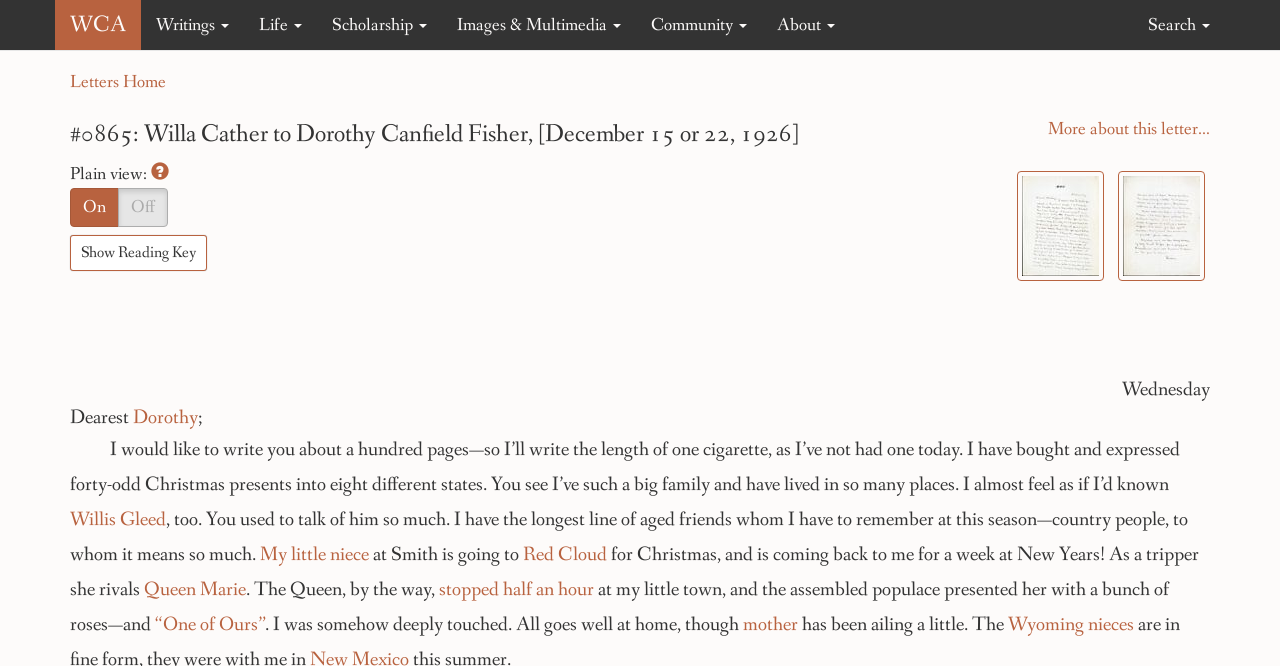What is the name of the niece mentioned in the letter?
Please answer the question as detailed as possible.

I found this answer by reading the letter's content which mentions 'My little niece at Smith is going to Red Cloud for Christmas, and is coming back to me for a week at New Years!'.